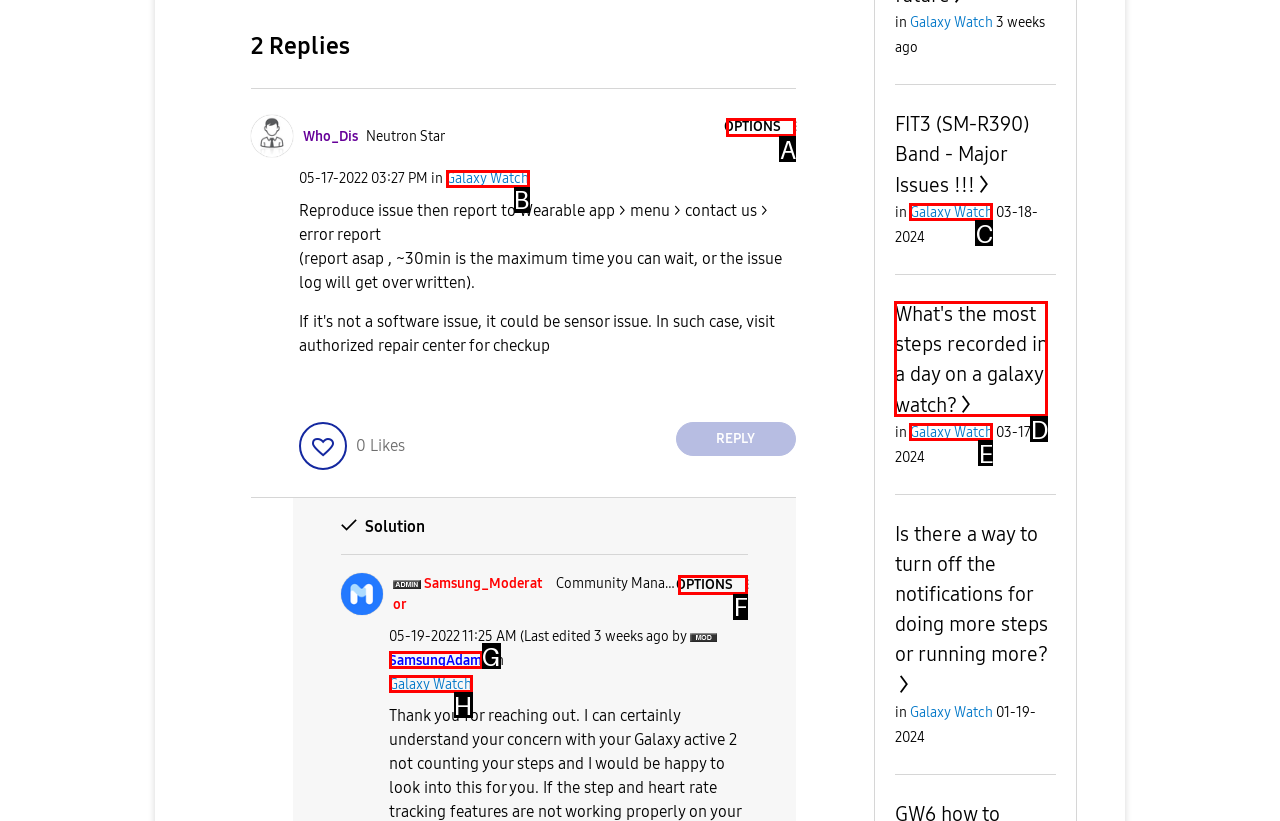Pinpoint the HTML element that fits the description: Blog
Answer by providing the letter of the correct option.

None